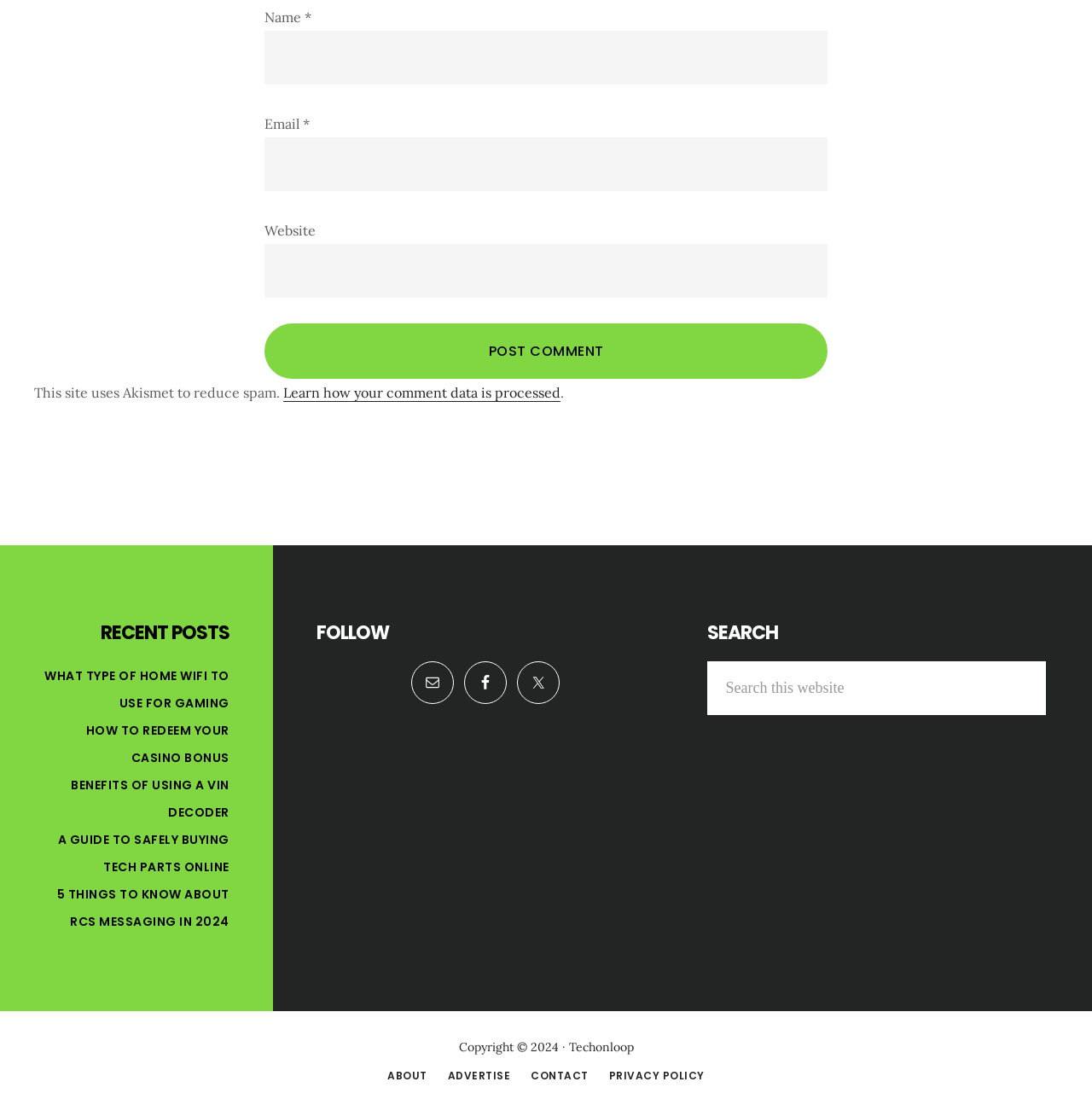Consider the image and give a detailed and elaborate answer to the question: 
What social media platforms can users follow the website on?

The webpage provides links to follow the website on Email, Facebook, and Twitter, as indicated by the icons and text next to each link.